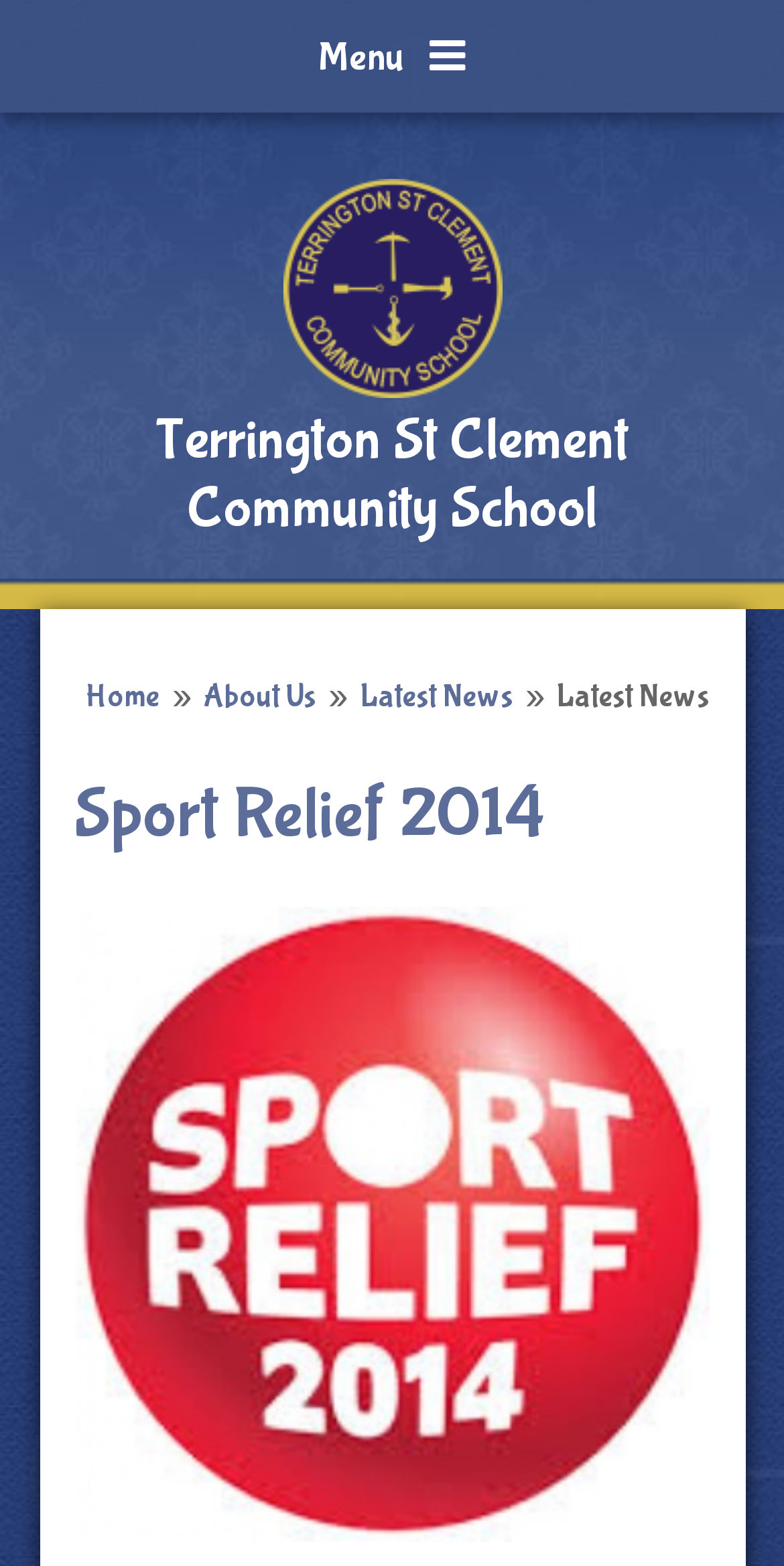Based on what you see in the screenshot, provide a thorough answer to this question: What is the purpose of the 'Skip to content' link?

The purpose of the 'Skip to content' link can be inferred by its text content and location at the top of the webpage. It is likely that this link allows users to bypass the navigation menu and go directly to the main content of the webpage.